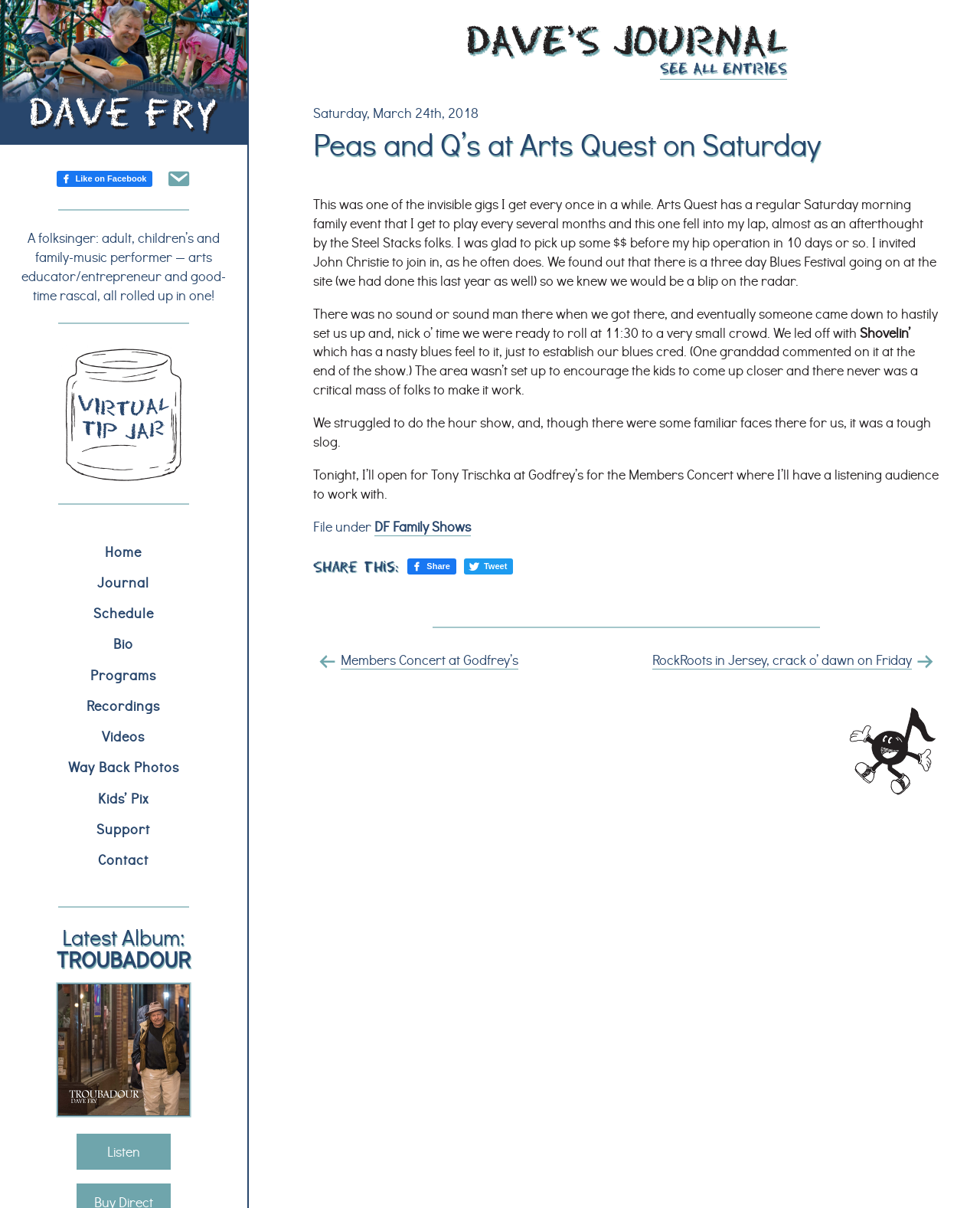What is the type of festival mentioned in the text?
Using the screenshot, give a one-word or short phrase answer.

Blues Festival